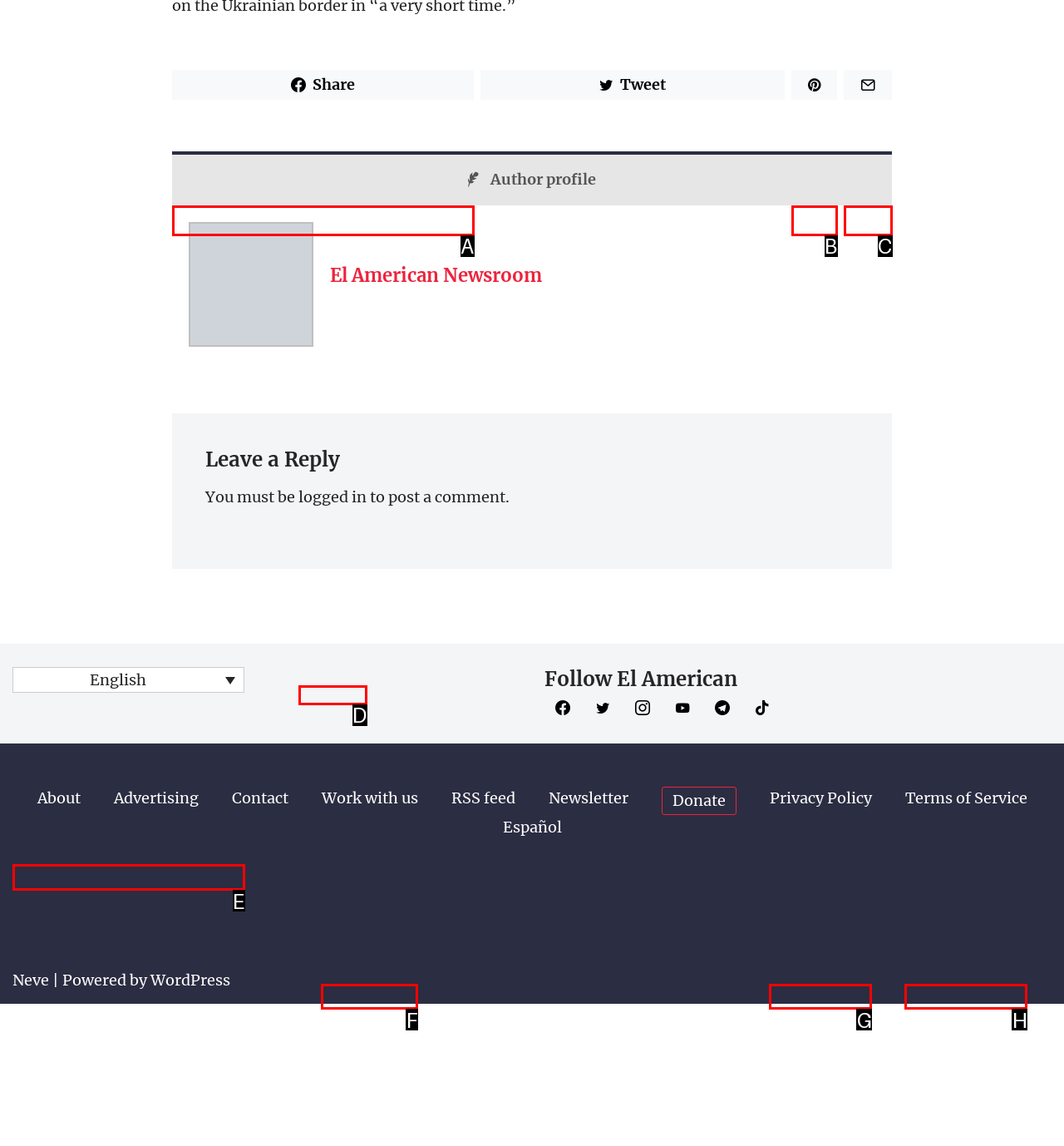Match the element description to one of the options: Work with us
Respond with the corresponding option's letter.

F